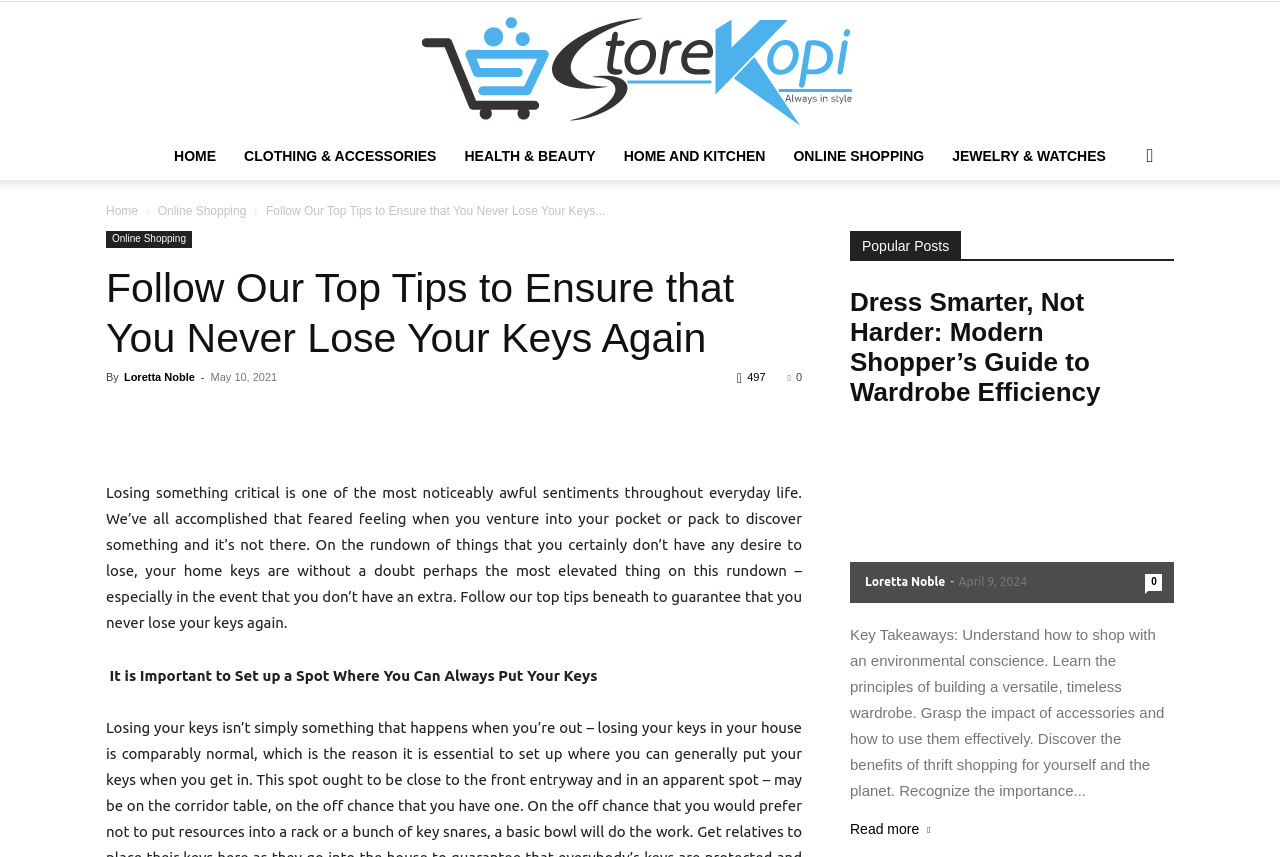Please determine the bounding box coordinates, formatted as (top-left x, top-left y, bottom-right x, bottom-right y), with all values as floating point numbers between 0 and 1. Identify the bounding box of the region described as: Electronics

[0.069, 0.623, 0.125, 0.643]